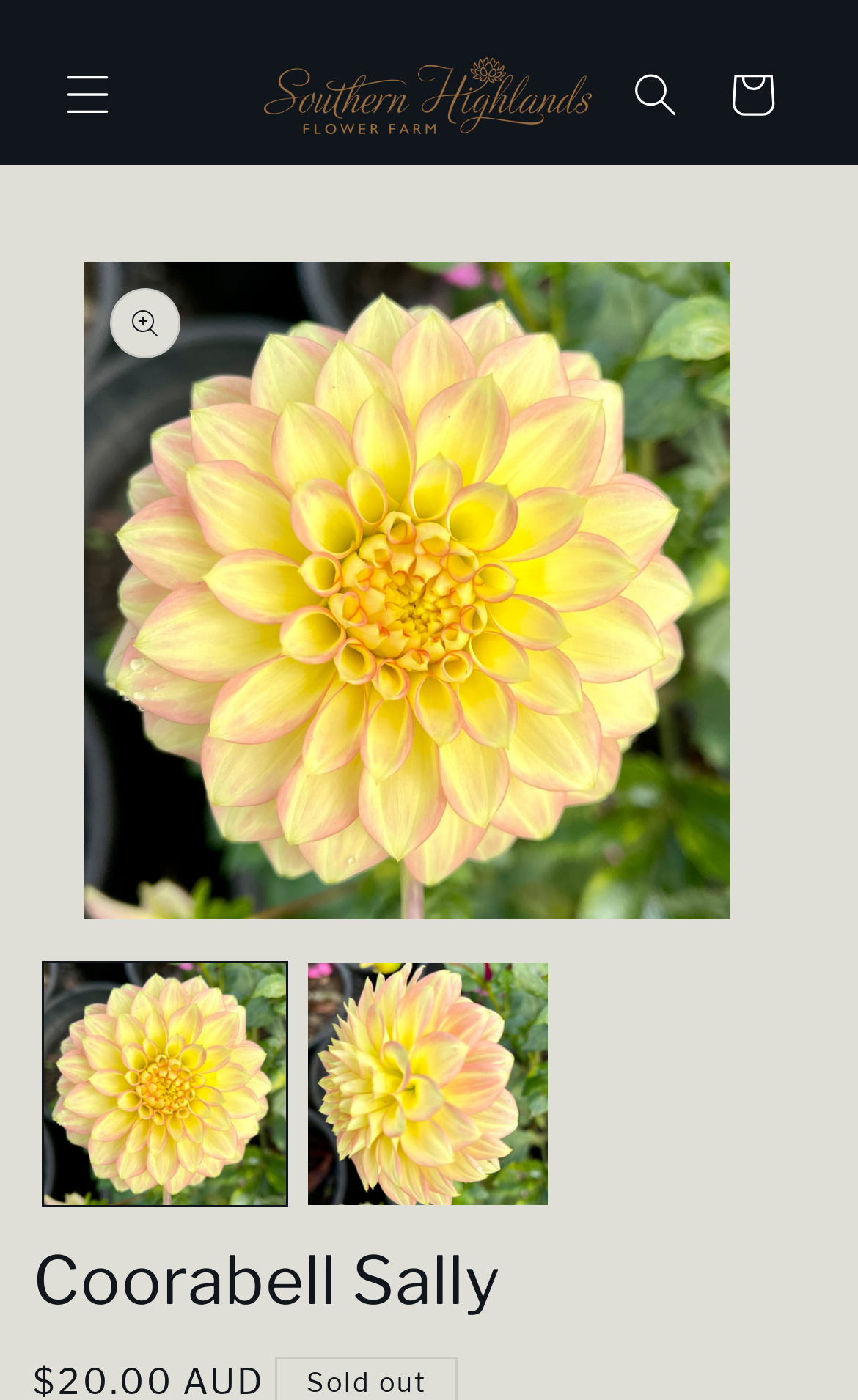Provide the bounding box coordinates of the HTML element described by the text: "parent_node: Cart".

[0.287, 0.028, 0.708, 0.108]